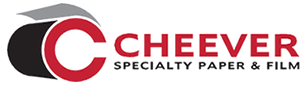What is the shape of the stylized letter 'C'?
Using the image, answer in one word or phrase.

Rolling paper design